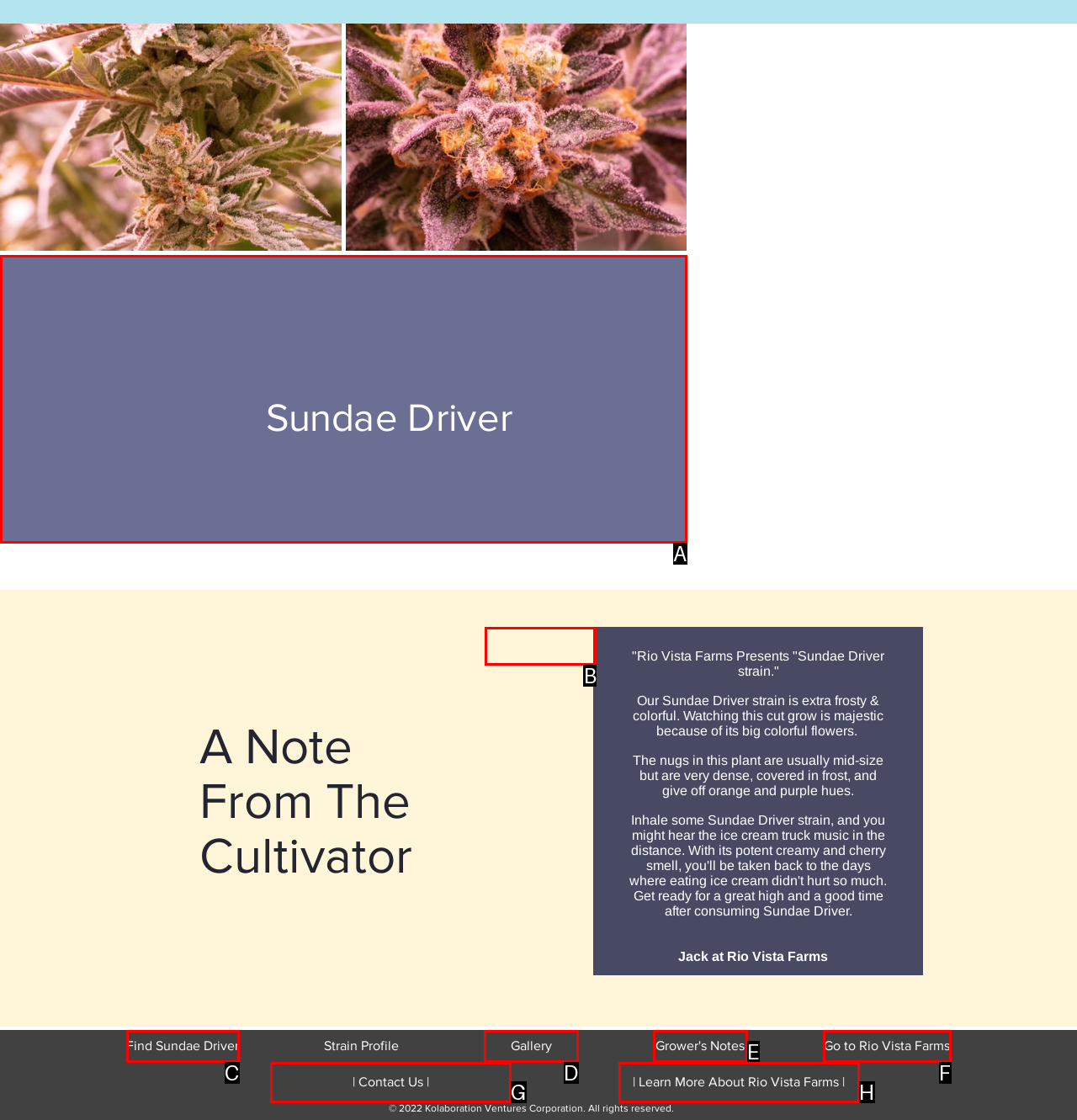Based on the element description: Gallery, choose the best matching option. Provide the letter of the option directly.

D